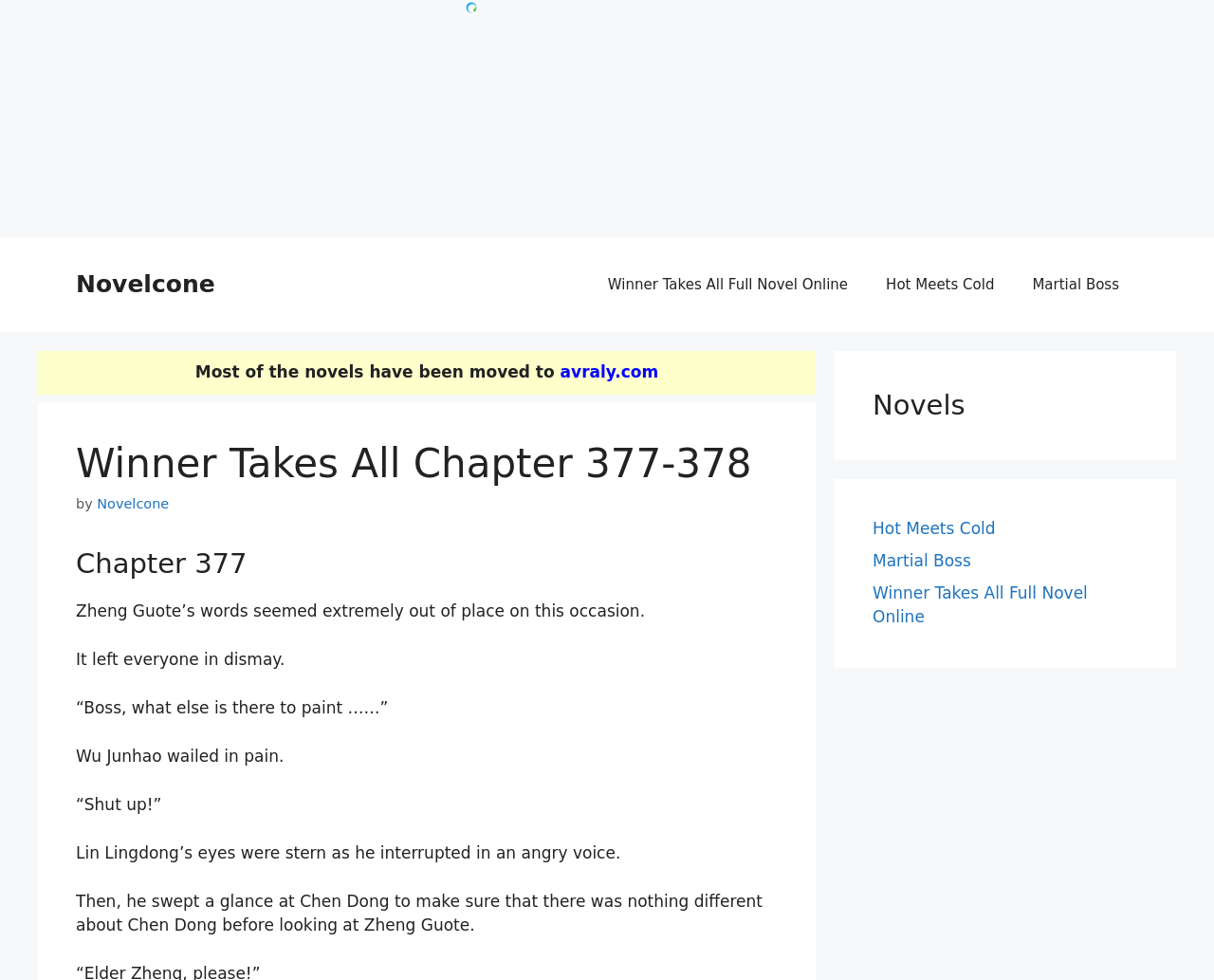Look at the image and answer the question in detail:
How many paragraphs of text are in the chapter?

I counted the number of StaticText elements that are not part of a heading or a link, which are the paragraphs of text in the chapter, to get the answer.